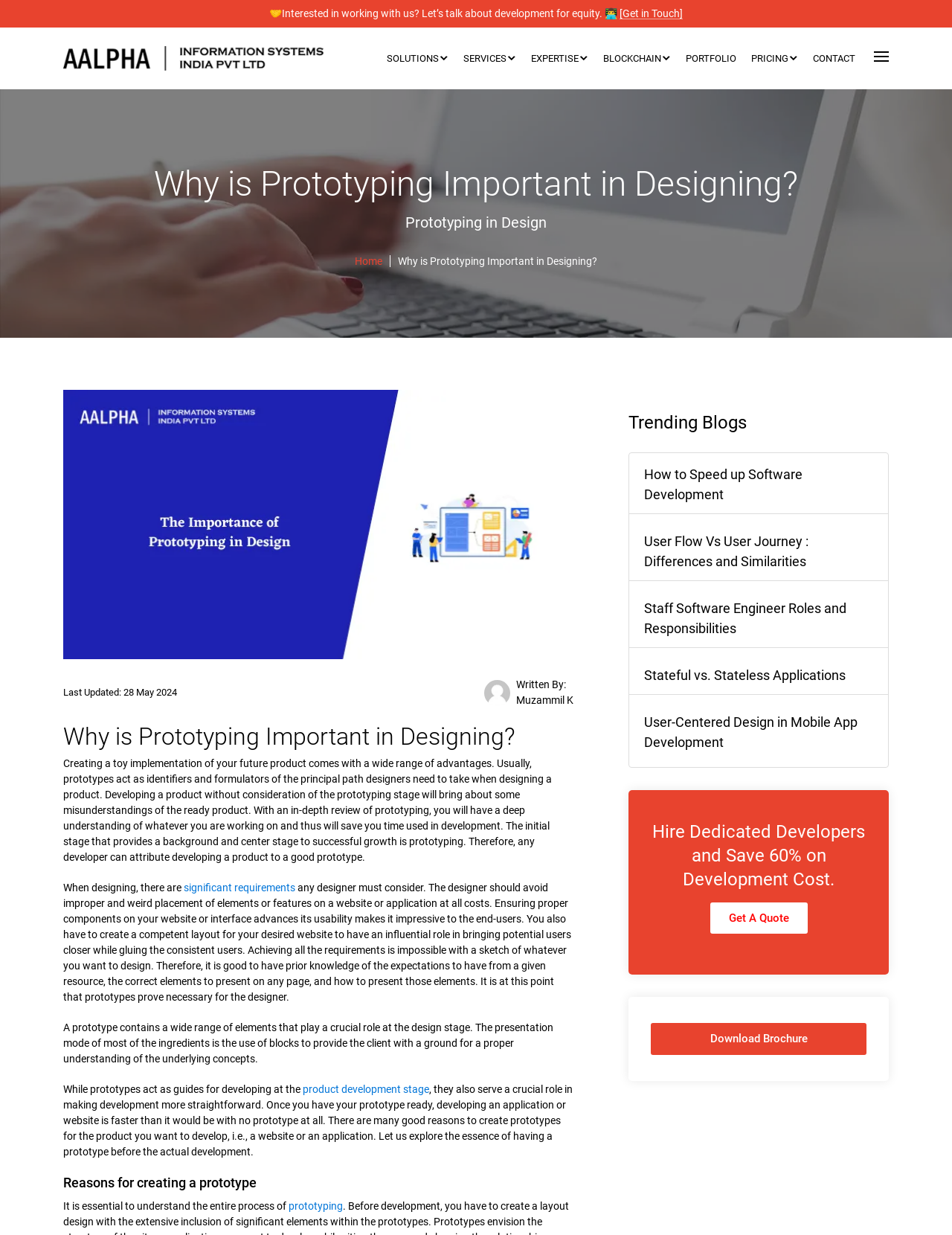Provide the bounding box coordinates of the HTML element described by the text: "Download Brochure". The coordinates should be in the format [left, top, right, bottom] with values between 0 and 1.

[0.684, 0.829, 0.91, 0.854]